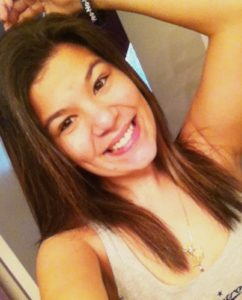Explain what the image portrays in a detailed manner.

The image features a young woman with long, dark hair, smiling brightly at the camera. She appears to be in a relaxed and cheerful mood, showcasing a playful expression. The background is softly blurred, hinting at an indoor setting, likely a bathroom or bedroom, where she seems to be taking a selfie. This photo is part of a tribute campaign, "Justice For GiGi," dedicated to Griselle “GiGi” Martinez, who tragically lost her life at a young age. The campaign aims to bring awareness to domestic violence and the impact it has on countless lives, honoring GiGi’s memory and encouraging support for victims.